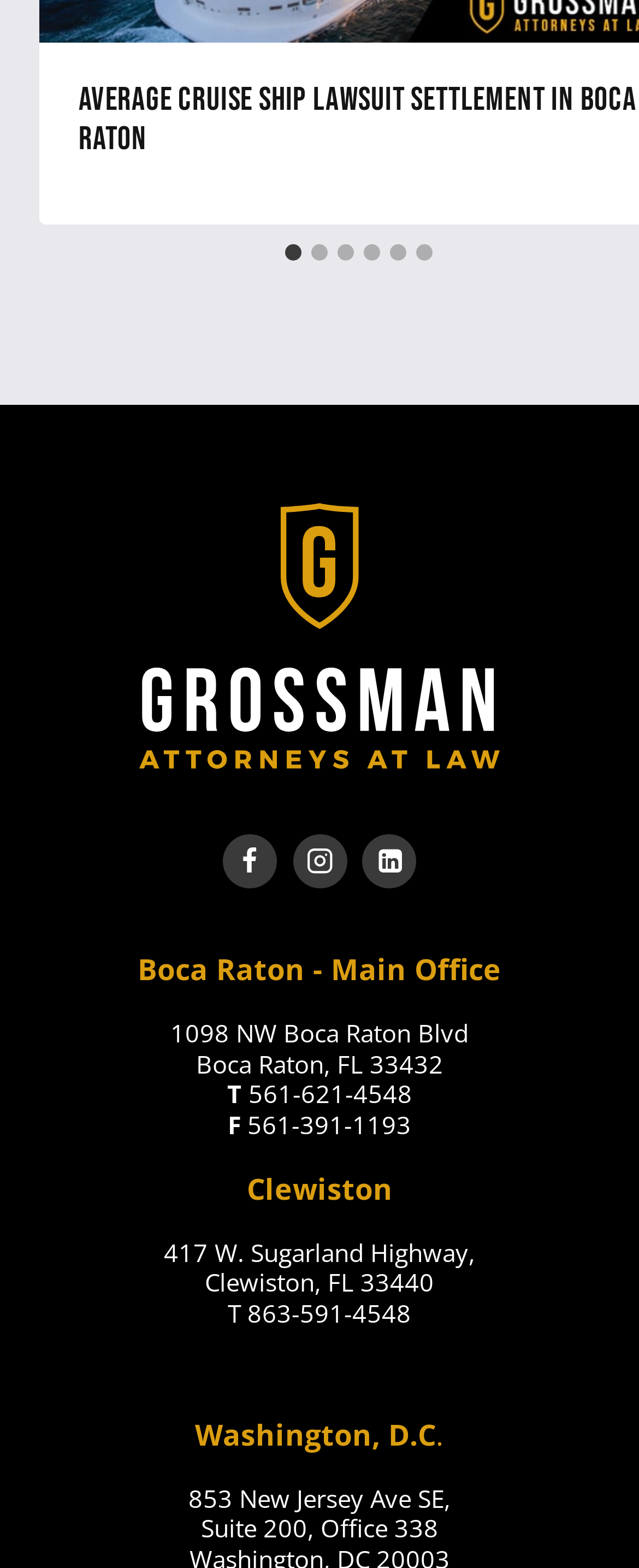Find the bounding box coordinates of the element I should click to carry out the following instruction: "Click the Facebook link".

[0.348, 0.532, 0.432, 0.567]